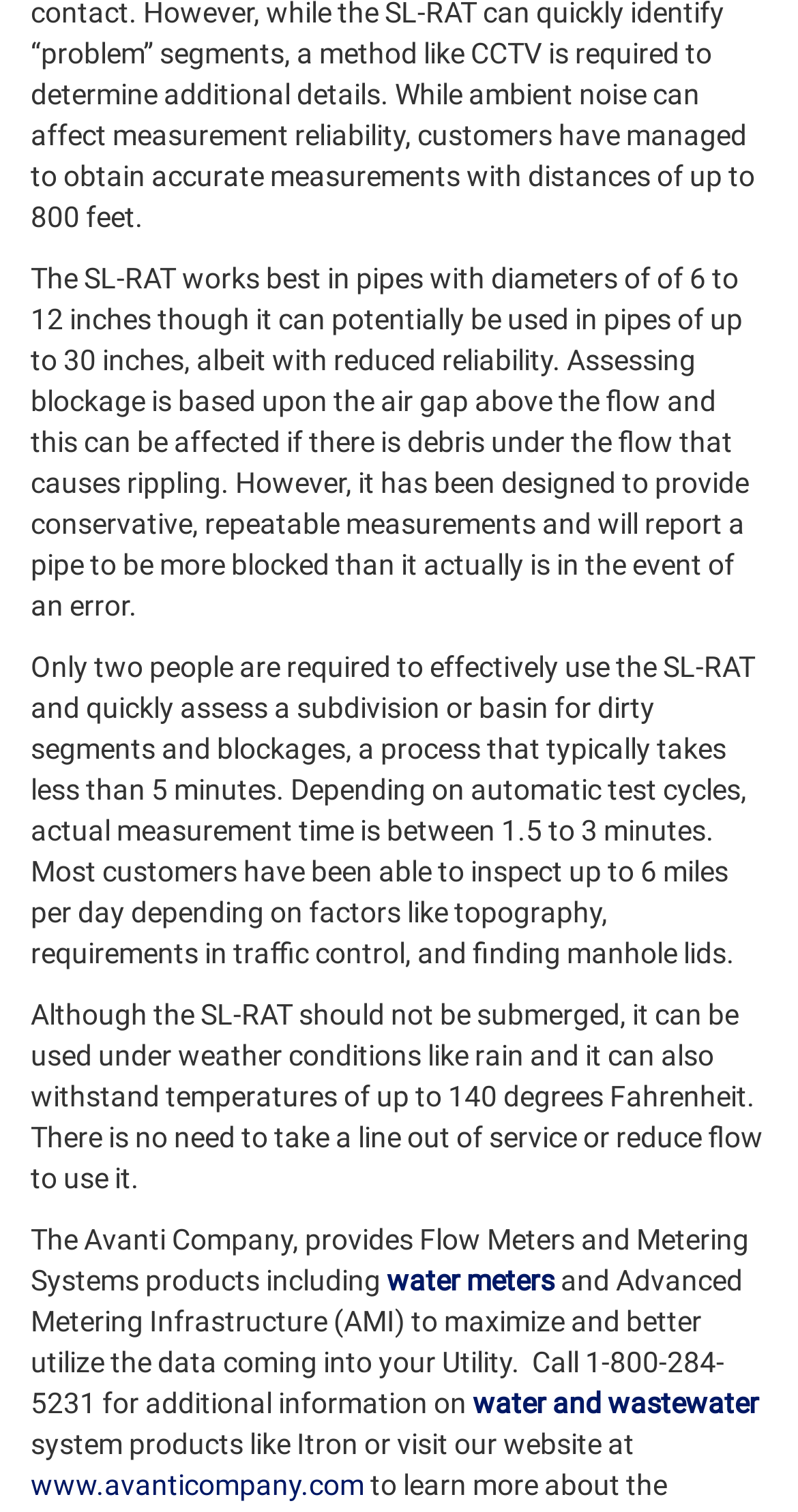Find the bounding box coordinates for the UI element whose description is: "eMagazine Archive". The coordinates should be four float numbers between 0 and 1, in the format [left, top, right, bottom].

None